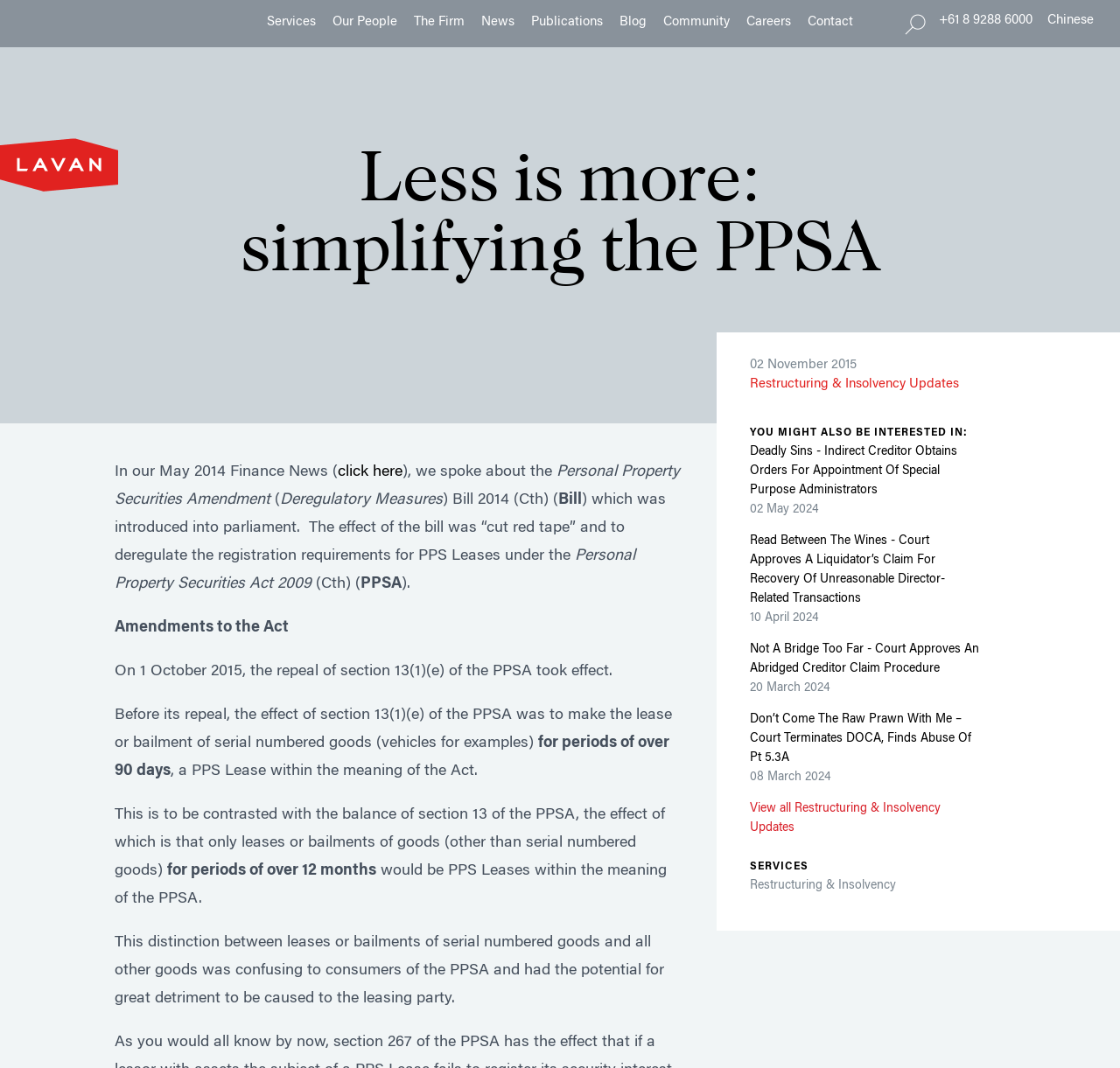Provide an in-depth description of the elements and layout of the webpage.

The webpage is about a law firm, Lavan, and specifically focuses on the topic of Personal Property Securities Amendment (Deregulatory Measures) Bill 2014. At the top of the page, there is a navigation menu with 9 links: Services, Our People, The Firm, News, Publications, Blog, Community, Careers, and Contact.

Below the navigation menu, there is a heading "Less is more: simplifying the PPSA" which is centered on the page. Underneath the heading, there is a paragraph of text that discusses the Personal Property Securities Amendment (Deregulatory Measures) Bill 2014, which was introduced into parliament to "cut red tape" and deregulate the registration requirements for PPS Leases under the Personal Property Securities Act 2009.

The text continues to explain the amendments to the Act, specifically the repeal of section 13(1)(e) of the PPSA, which took effect on 1 October 2015. The text also contrasts the effect of section 13(1)(e) with the balance of section 13 of the PPSA.

On the right side of the page, there is a section titled "Restructuring & Insolvency Updates" with 5 links to related articles, each with a date and a brief title. Below this section, there is a link to "View all Restructuring & Insolvency Updates". Finally, there is a link to "Restructuring & Insolvency" under the "SERVICES" heading.

Overall, the webpage appears to be a blog post or article discussing a specific topic related to law and finance, with additional resources and links to related content on the right side of the page.